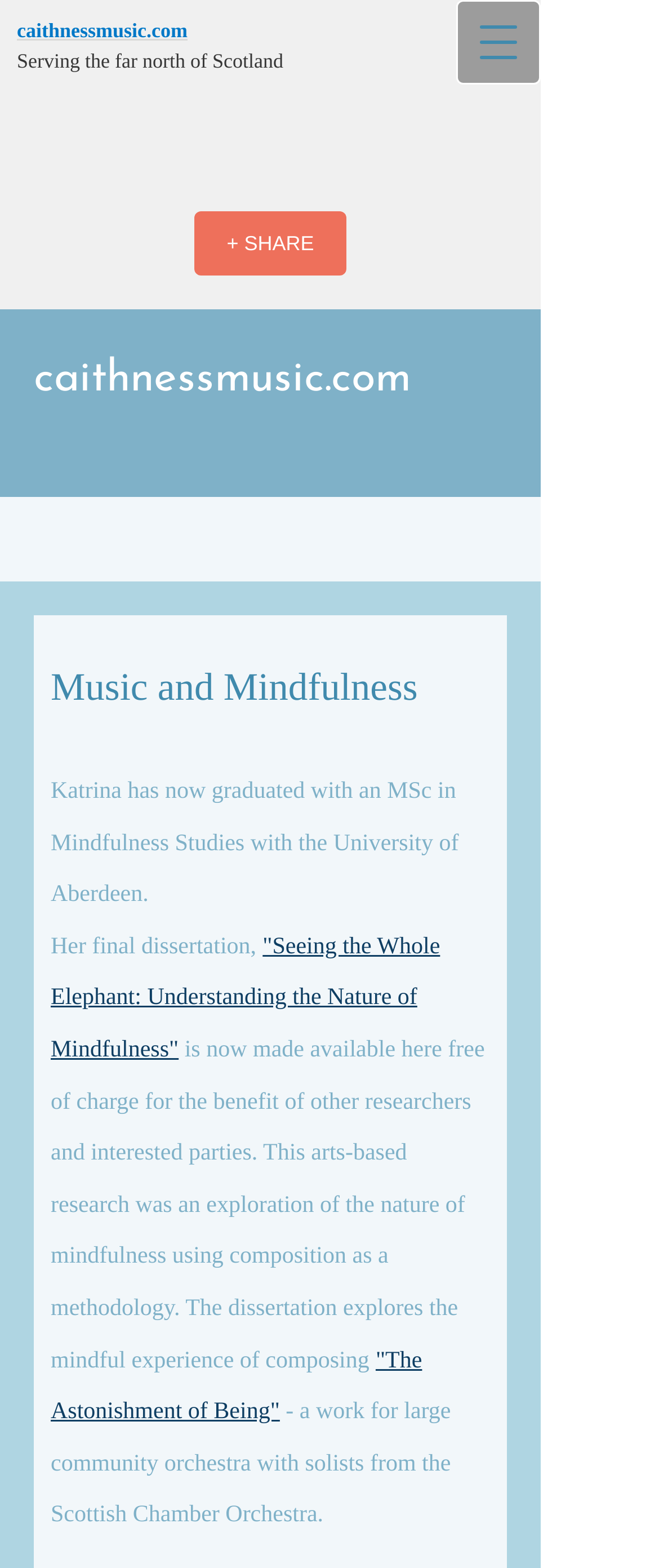What type of orchestra is involved in Katrina's work 'The Astonishment of Being'?
Please provide a comprehensive answer based on the contents of the image.

According to the StaticText element, Katrina's work 'The Astonishment of Being' is a composition for a large community orchestra with solists from the Scottish Chamber Orchestra, which suggests that the type of orchestra involved is a large community orchestra.